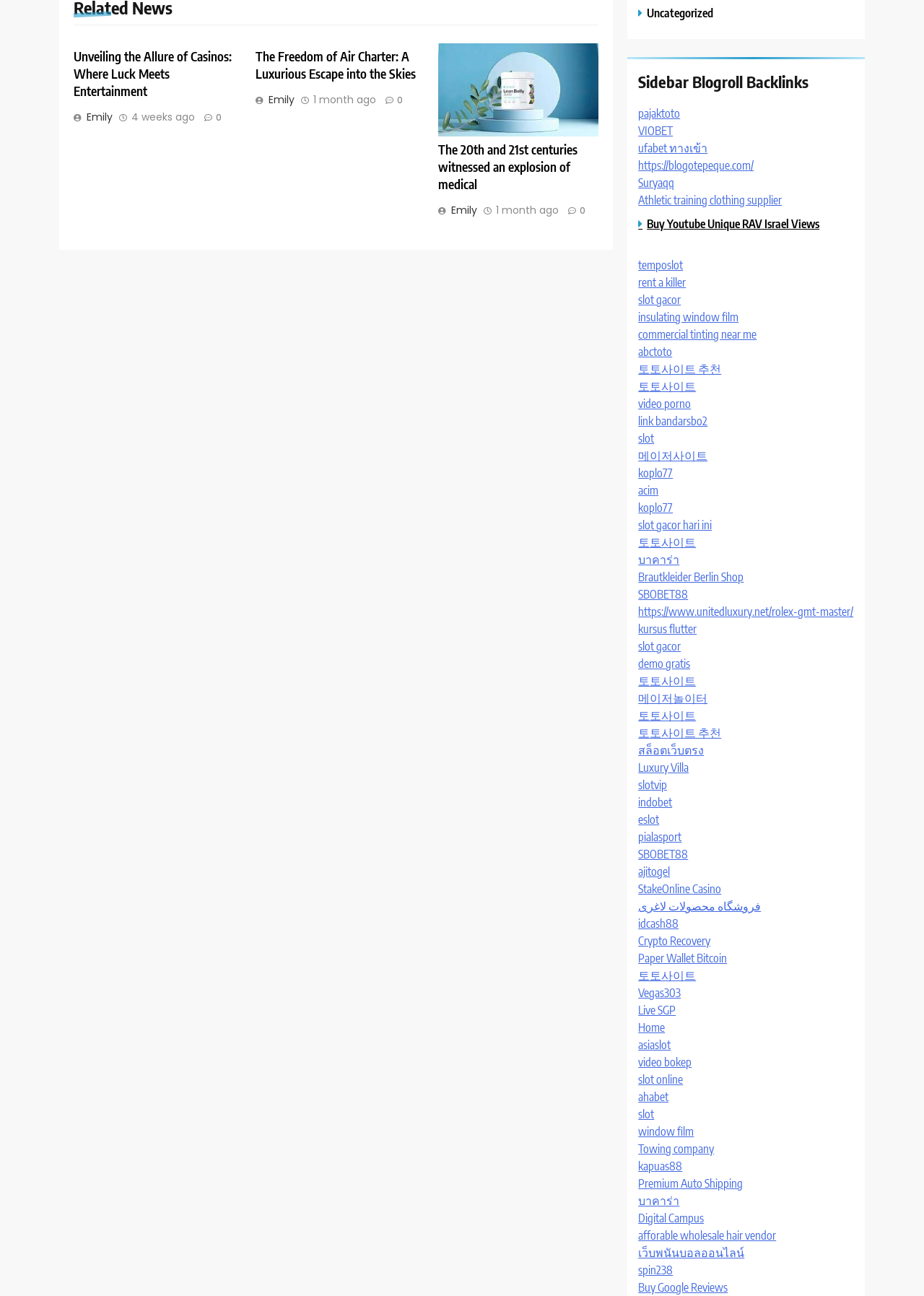Review the image closely and give a comprehensive answer to the question: How many weeks ago was the first article posted?

The first article has a link with the text '4 weeks ago' which indicates the time of posting.